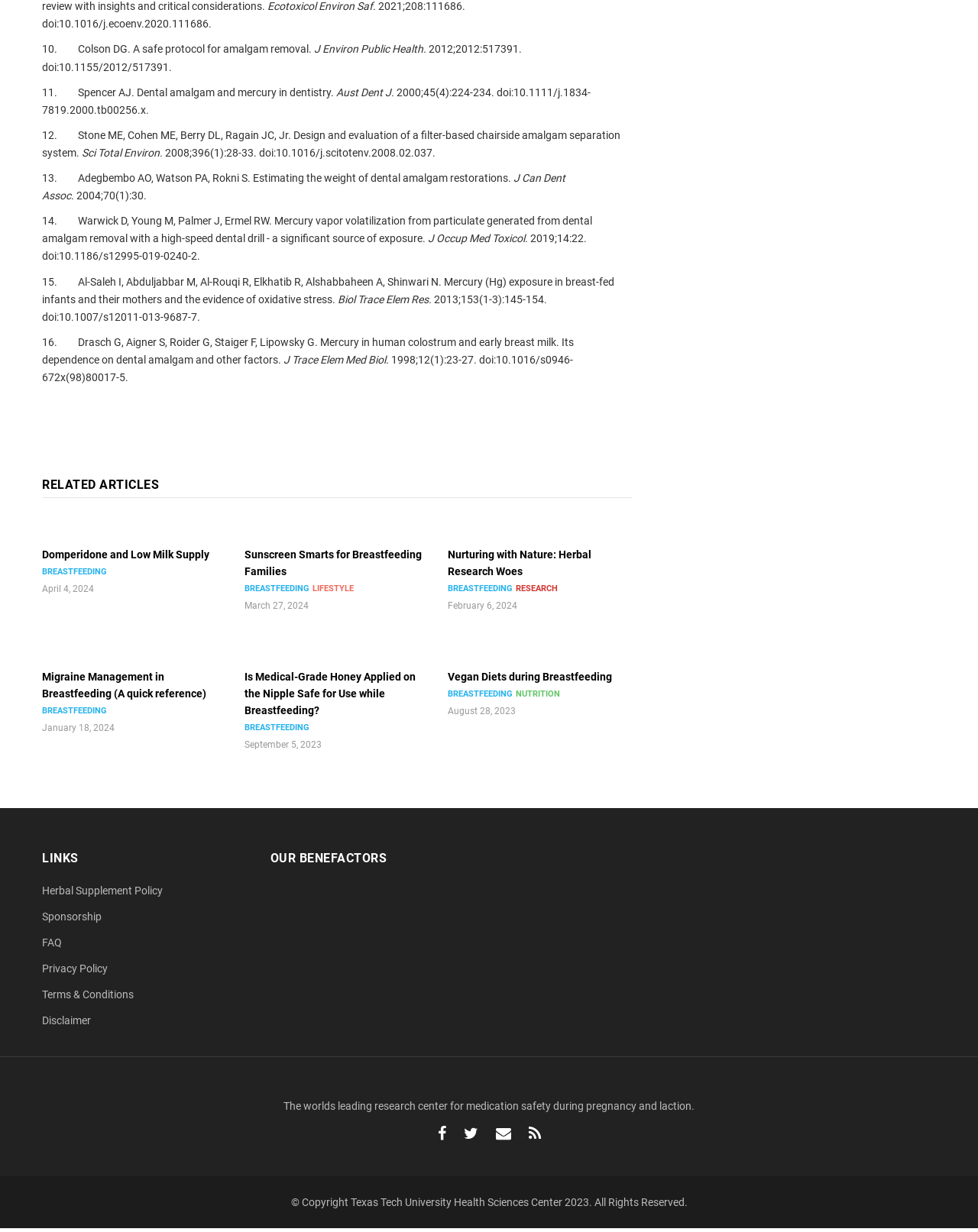What is the title of the first article?
We need a detailed and meticulous answer to the question.

I looked at the first article listed under 'RELATED ARTICLES' and found its title to be 'Domperidone and Low Milk Supply', which is a link [1317] with the same text.